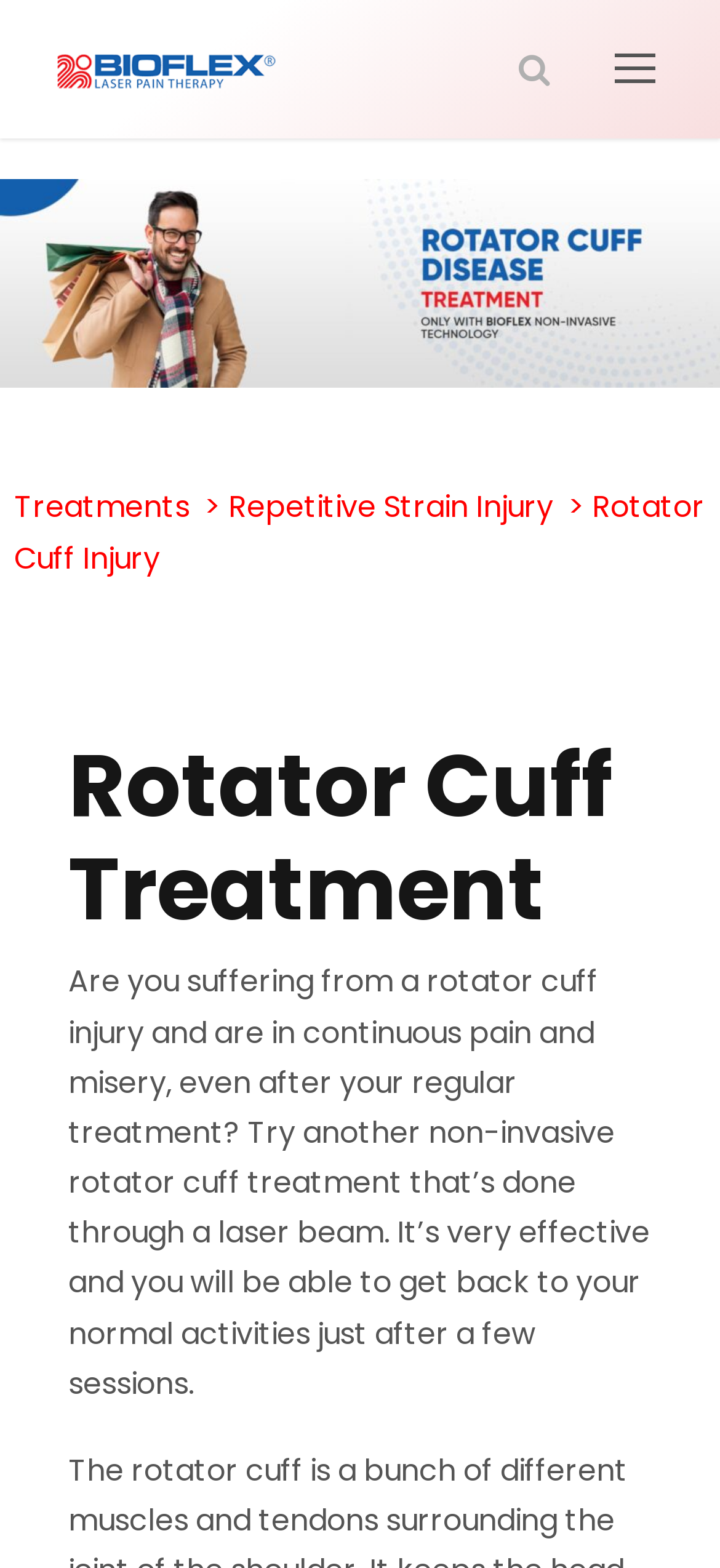Examine the image and give a thorough answer to the following question:
What is the benefit of this treatment?

The webpage mentions that the laser treatment is effective and can provide rapid healing and pain relief, allowing individuals to get back to their normal activities quickly.